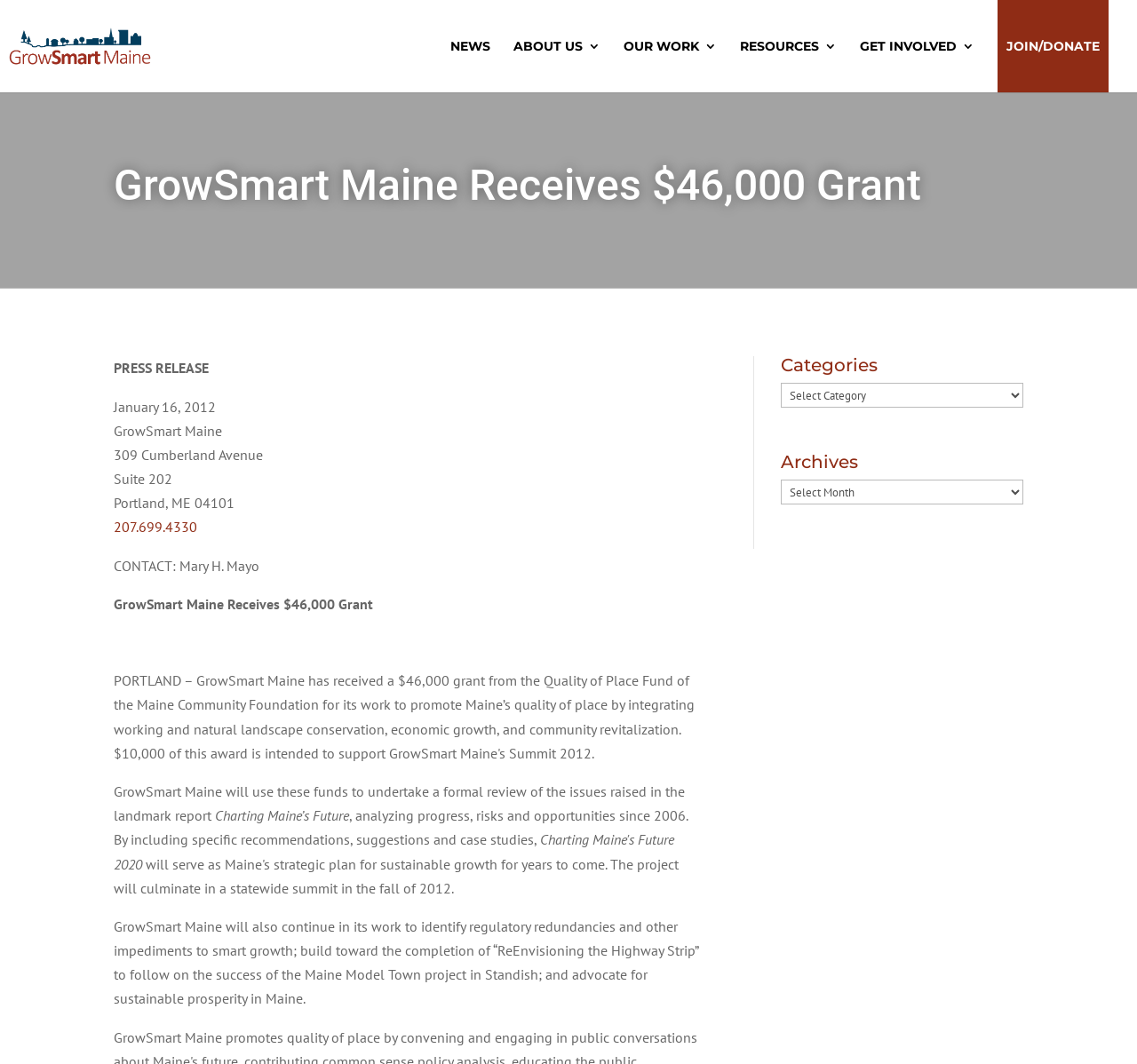Given the element description News, specify the bounding box coordinates of the corresponding UI element in the format (top-left x, top-left y, bottom-right x, bottom-right y). All values must be between 0 and 1.

[0.396, 0.0, 0.431, 0.087]